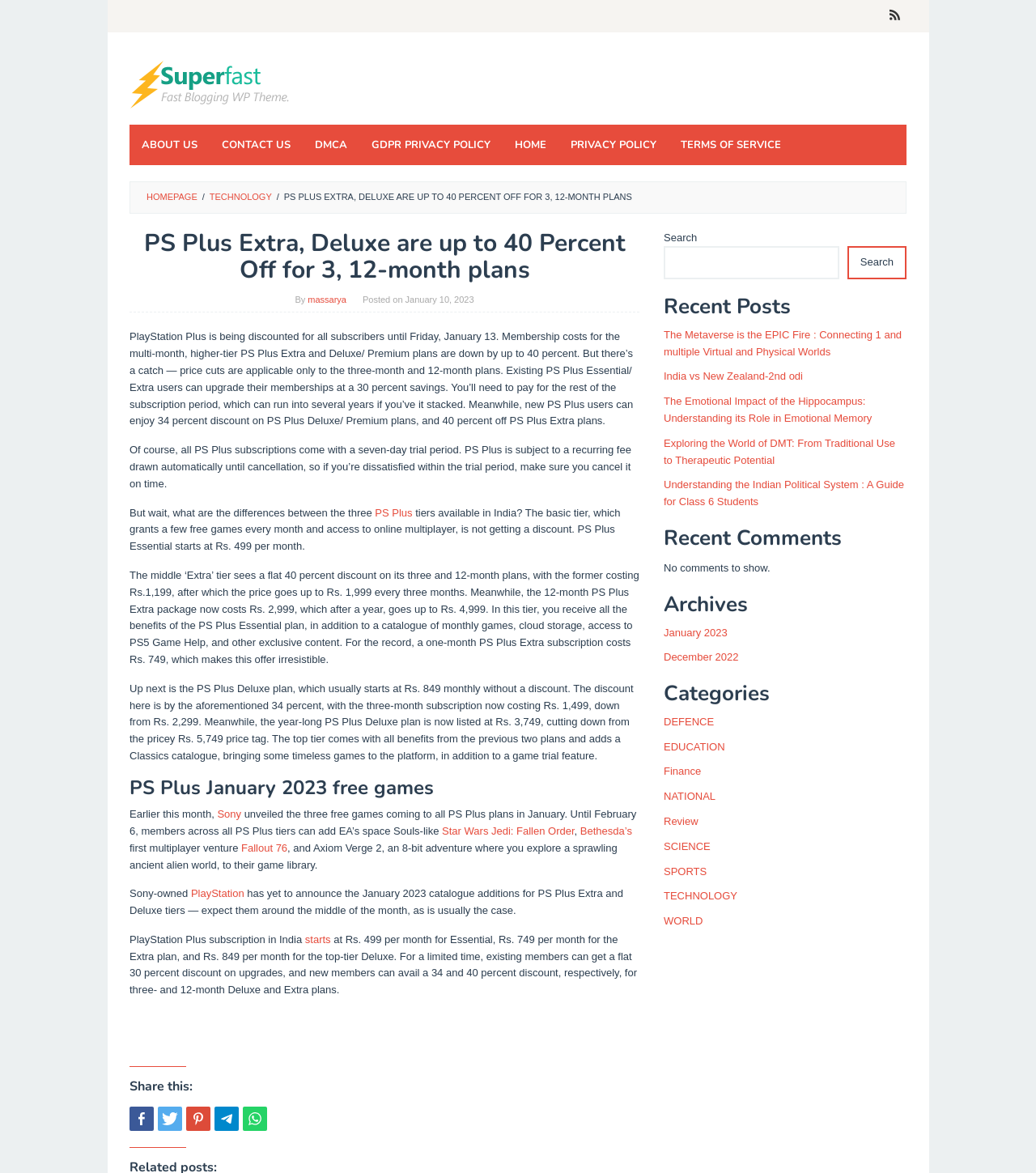Give a detailed account of the webpage.

The webpage is about PlayStation Plus discounts, specifically on the Extra and Deluxe plans. At the top, there is a navigation bar with links to "ABOUT US", "CONTACT US", "DMCA", "GDPR PRIVACY POLICY", "HOME", "PRIVACY POLICY", and "TERMS OF SERVICE". Below this, there is a heading that reads "PS Plus Extra, Deluxe are up to 40 Percent Off for 3, 12-month plans" followed by a brief description of the discount.

The main content of the page is divided into several sections. The first section explains the discount details, stating that the price cuts are applicable only to the three-month and 12-month plans. It also mentions that existing PS Plus Essential/Extra users can upgrade their memberships at a 30 percent savings.

The next section compares the different tiers of PS Plus, including the basic tier, PS Plus Essential, PS Plus Extra, and PS Plus Deluxe. It explains the benefits of each tier, including the number of free games, cloud storage, and access to exclusive content.

Following this, there is a section about the free games available on PS Plus in January 2023, including Star Wars Jedi: Fallen Order, Fallout 76, and Axiom Verge 2.

The page also has a sidebar on the right with several sections, including "Recent Posts", "Recent Comments", "Archives", and "Categories". The "Recent Posts" section lists several article titles, while the "Recent Comments" section states that there are no comments to show. The "Archives" section lists months, and the "Categories" section lists various topics such as DEFENCE, EDUCATION, and TECHNOLOGY.

At the bottom of the page, there is a search bar and a section with social media sharing links.